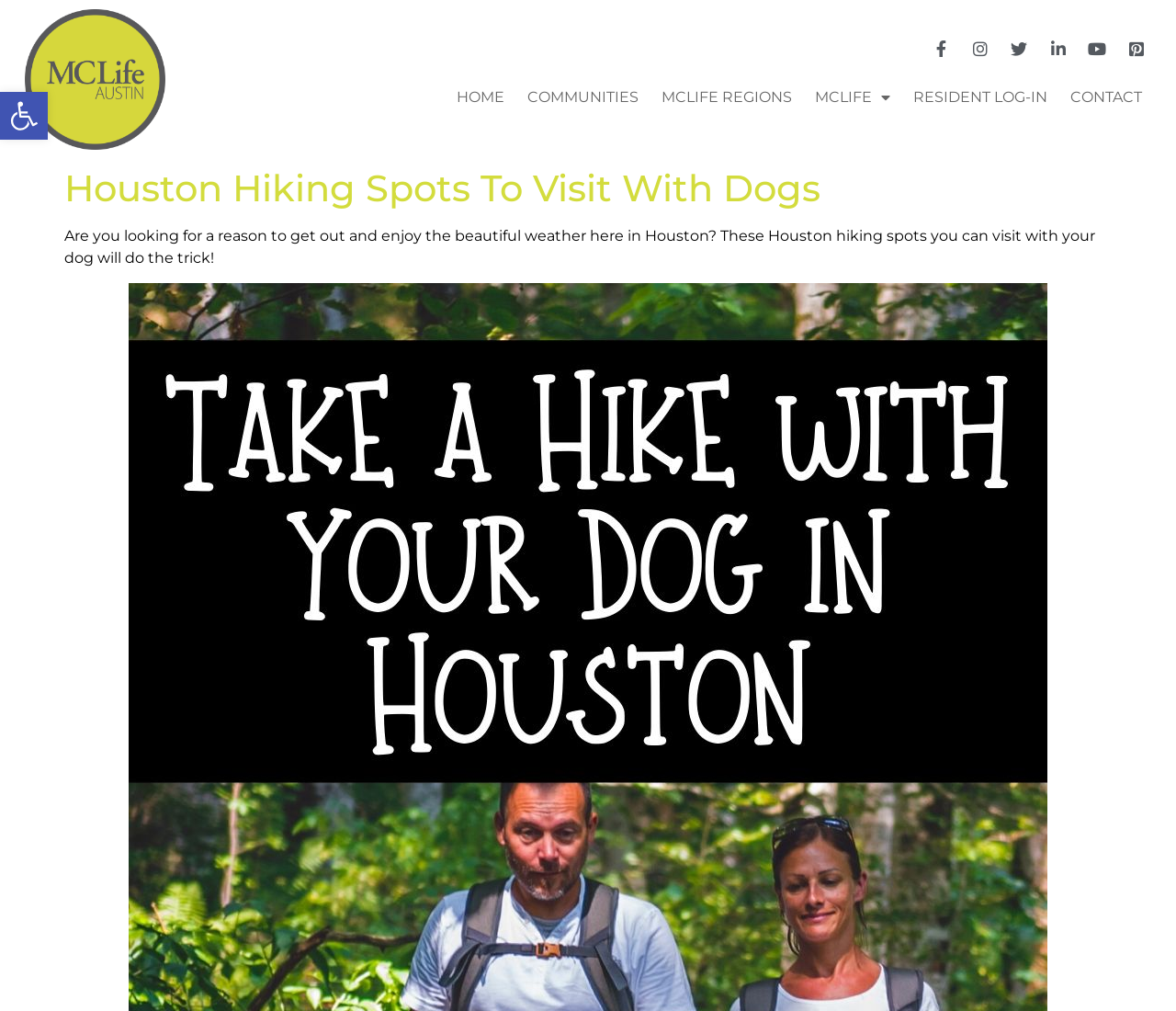Using floating point numbers between 0 and 1, provide the bounding box coordinates in the format (top-left x, top-left y, bottom-right x, bottom-right y). Locate the UI element described here: Communities

[0.441, 0.074, 0.551, 0.118]